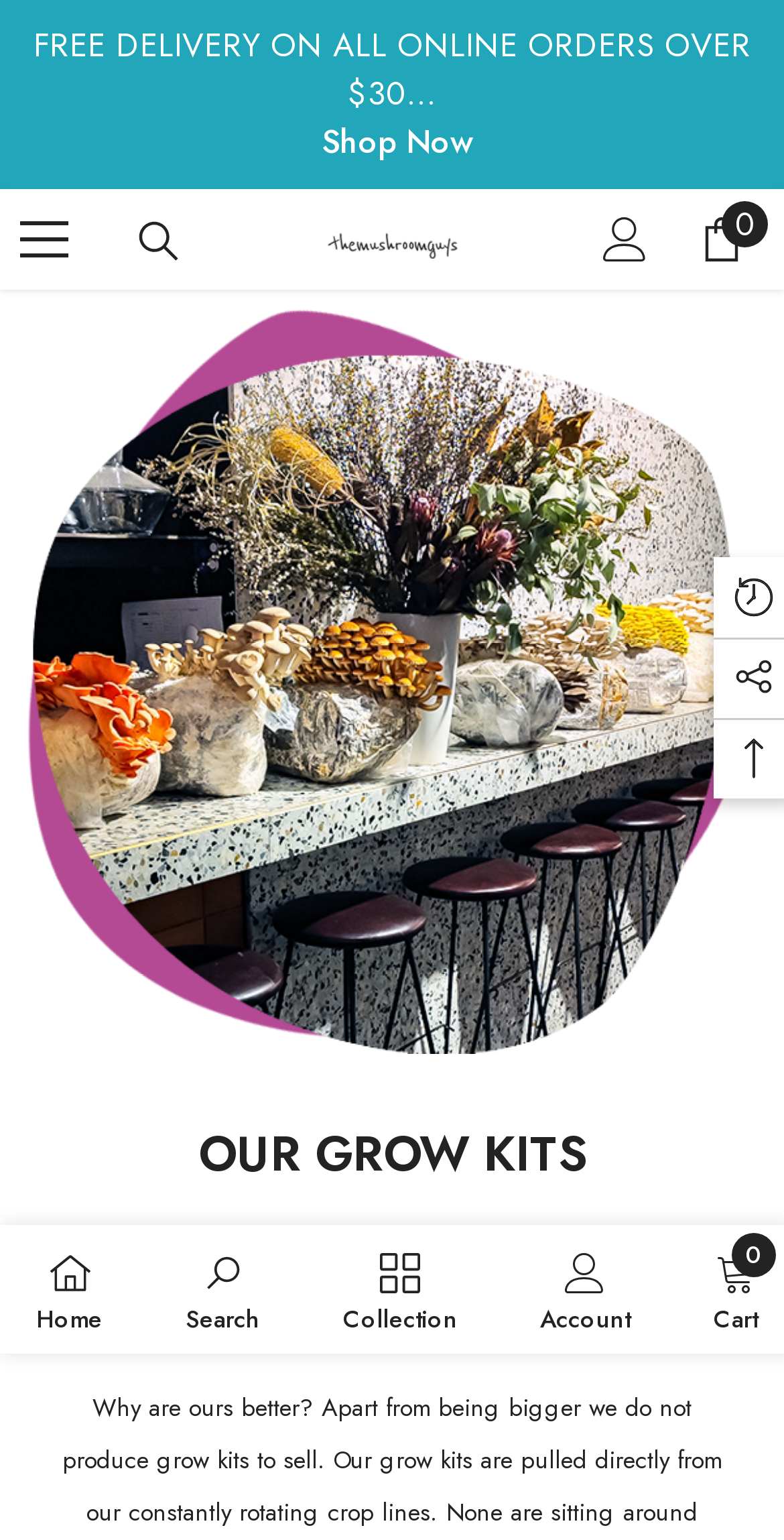What is the minimum order value for free delivery?
Look at the image and respond to the question as thoroughly as possible.

The announcement region at the top of the webpage states 'FREE DELIVERY ON ALL ONLINE ORDERS OVER $30...', which implies that the minimum order value for free delivery is 30 dollars.